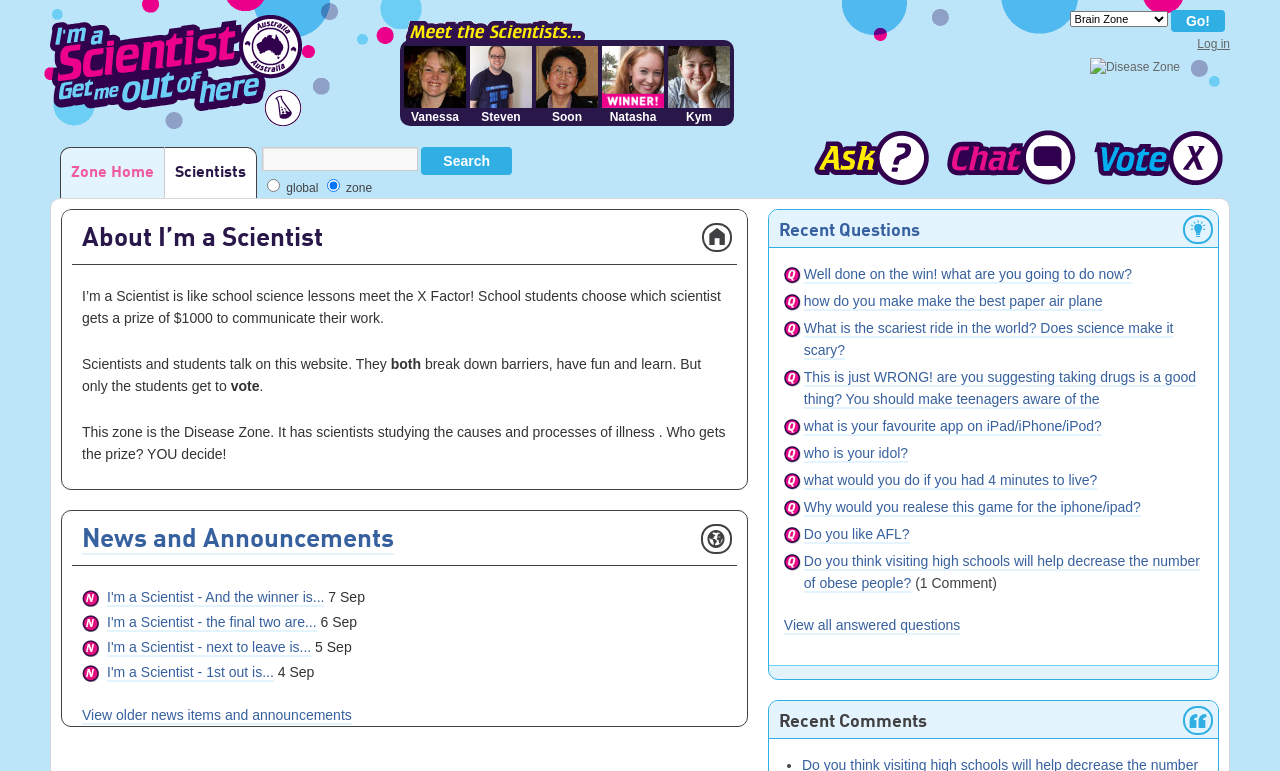Can you find the bounding box coordinates for the element that needs to be clicked to execute this instruction: "View older news items and announcements"? The coordinates should be given as four float numbers between 0 and 1, i.e., [left, top, right, bottom].

[0.064, 0.917, 0.275, 0.94]